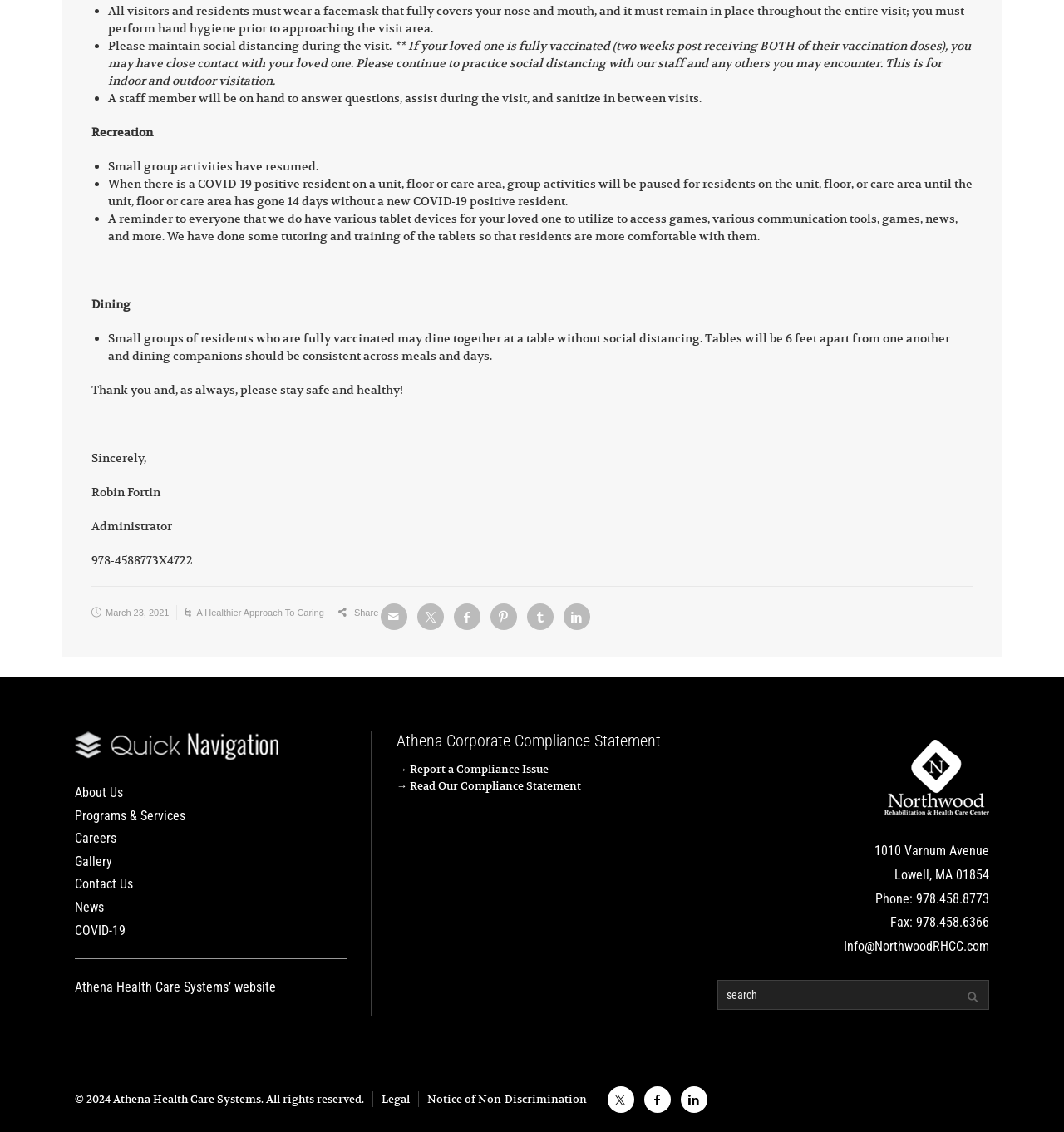Please find the bounding box coordinates (top-left x, top-left y, bottom-right x, bottom-right y) in the screenshot for the UI element described as follows: Withdrawing from study

None